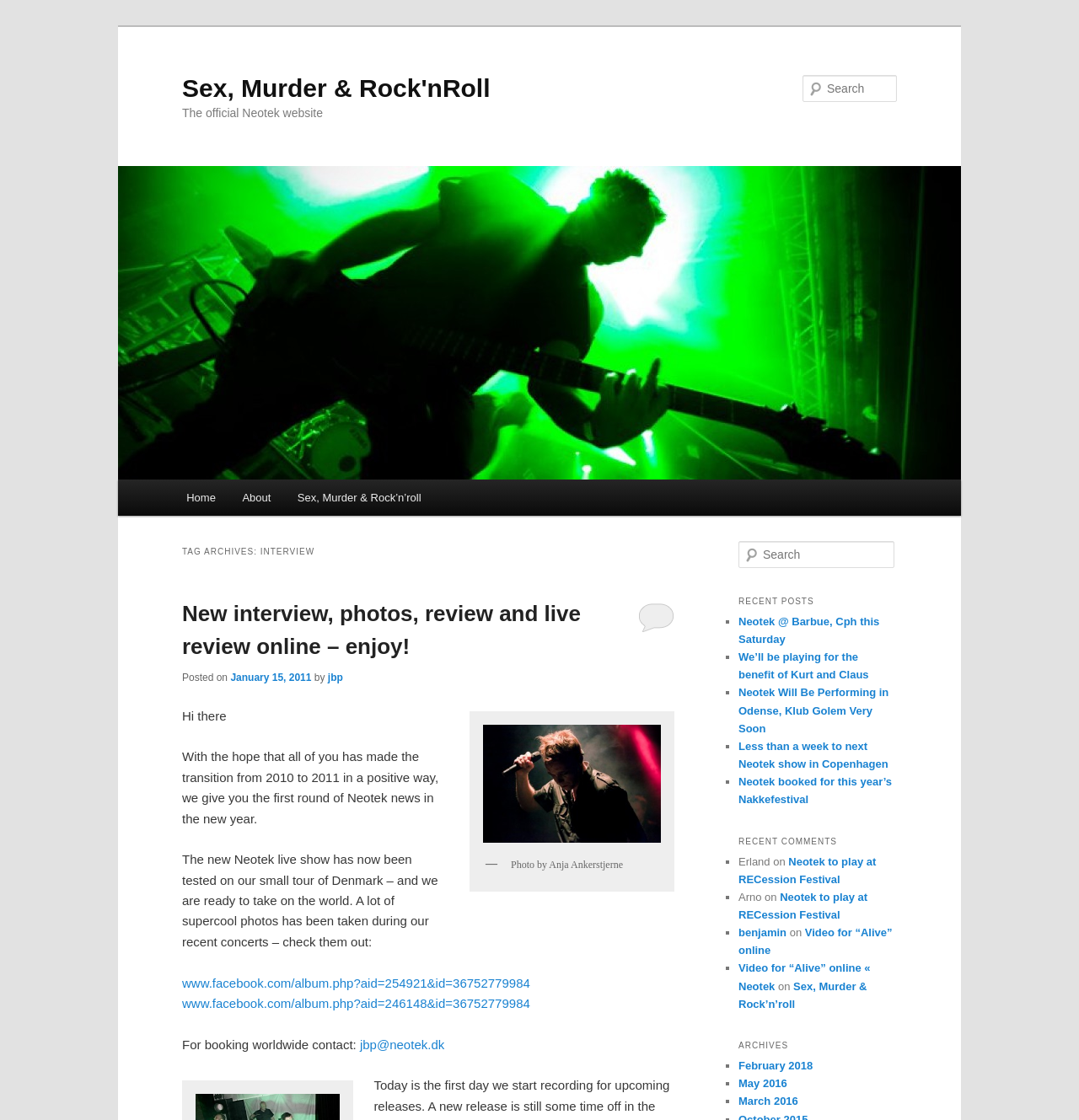Produce a meticulous description of the webpage.

This webpage appears to be the official website of Neotek, a music band. At the top, there are two links to skip to primary and secondary content. Below that, there is a heading that reads "Sex, Murder & Rock'nRoll" with a link to the same title. Next to it, there is another heading that reads "The official Neotek website".

On the left side of the page, there is a menu with links to "Home", "About", and "Sex, Murder & Rock’n’roll". Below the menu, there is a section with a heading "TAG ARCHIVES: INTERVIEW" that contains a heading "New interview, photos, review and live review online – enjoy!" with a link to the same title. There is also a photo with a caption "Photo by Anja Ankerstjerne" and some text that reads "Hi there" followed by a paragraph of text.

The main content of the page is divided into several sections. The first section has a heading "RECENT POSTS" and lists several links to recent posts, each with a bullet point marker. The second section has a heading "RECENT COMMENTS" and lists several comments, each with a bullet point marker and the name of the commenter.

On the right side of the page, there is a search bar with a label "Search" and a textbox to enter search queries. Below the search bar, there is a section with a heading "ARCHIVES" that lists several links to archived posts, each with a bullet point marker.

Throughout the page, there are several links to Facebook albums and other external websites. The overall layout of the page is organized, with clear headings and concise text.